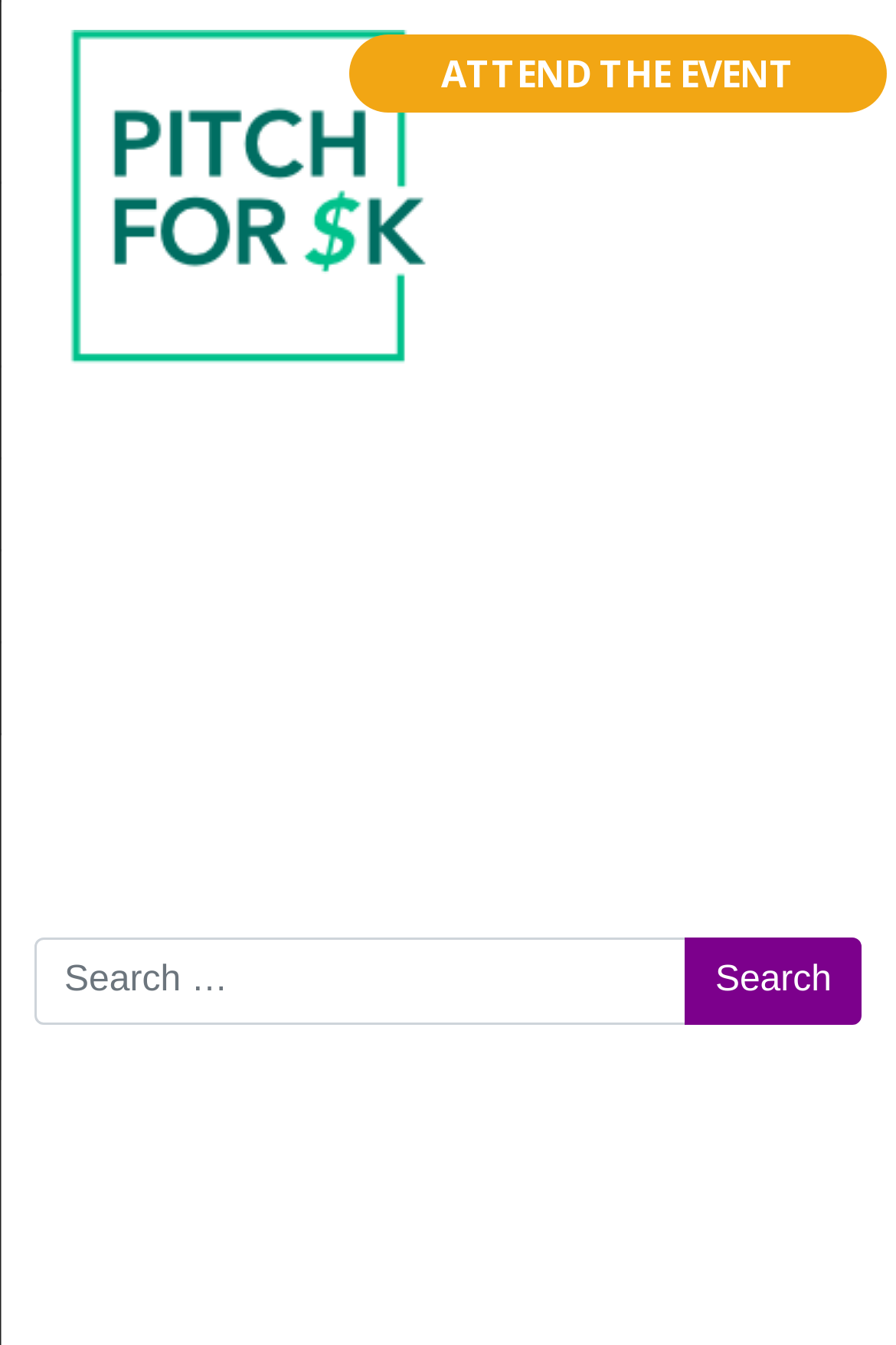Give a short answer to this question using one word or a phrase:
How many links are provided below the error message?

1